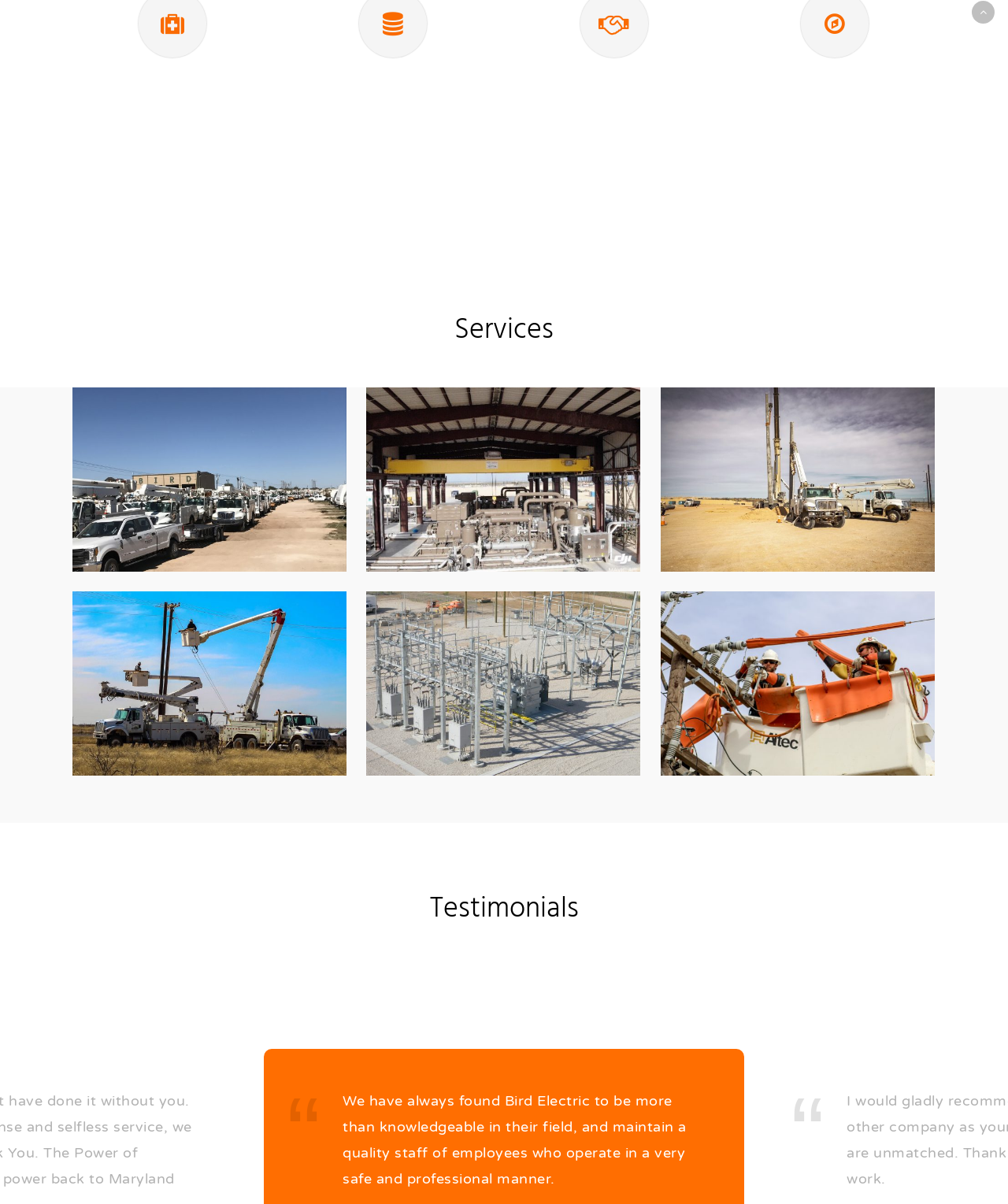Please identify the coordinates of the bounding box for the clickable region that will accomplish this instruction: "Read the first testimonial".

[0.092, 0.907, 0.433, 0.986]